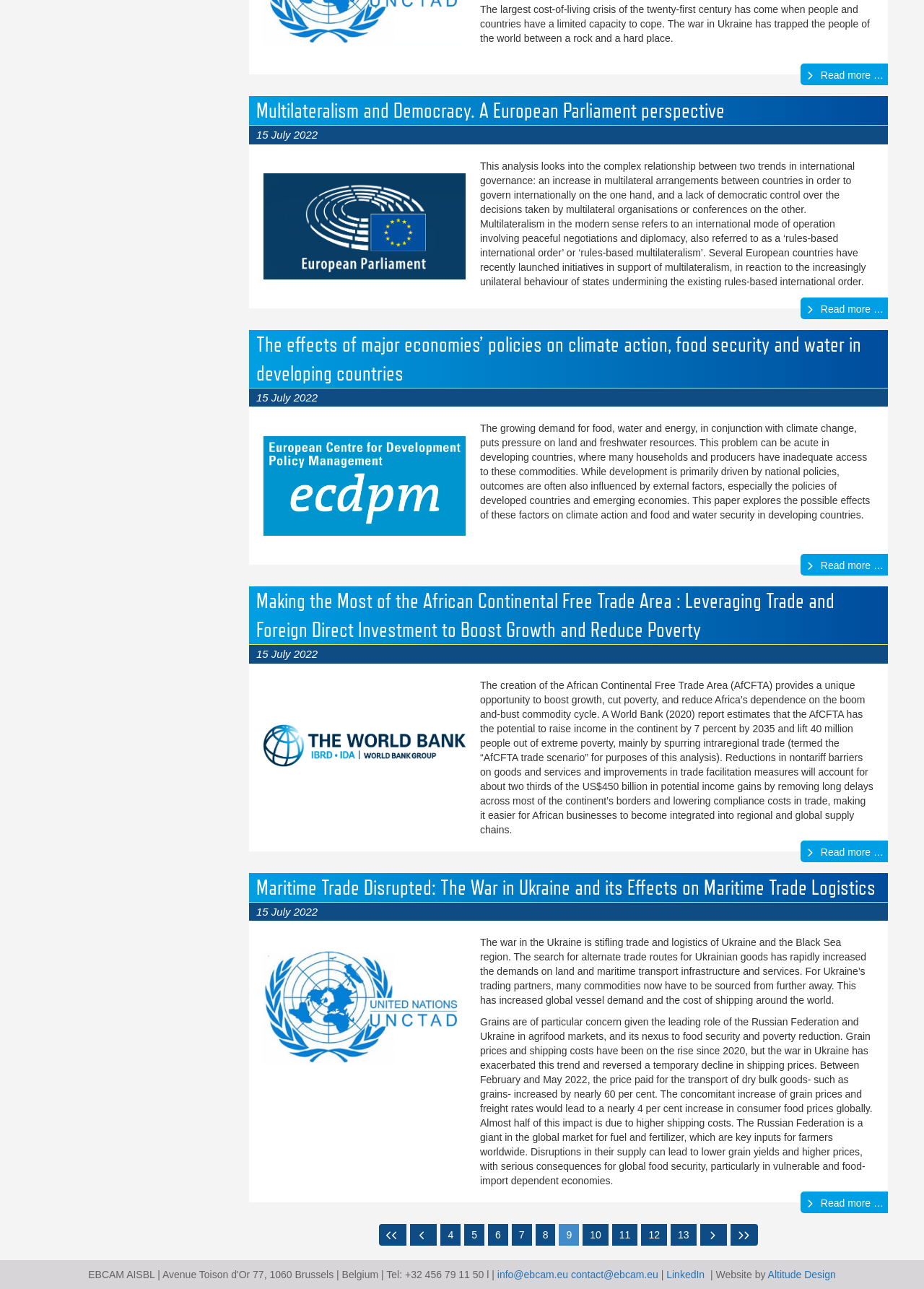Please answer the following question using a single word or phrase: 
What is the potential benefit of the African Continental Free Trade Area?

Raise income by 7 percent